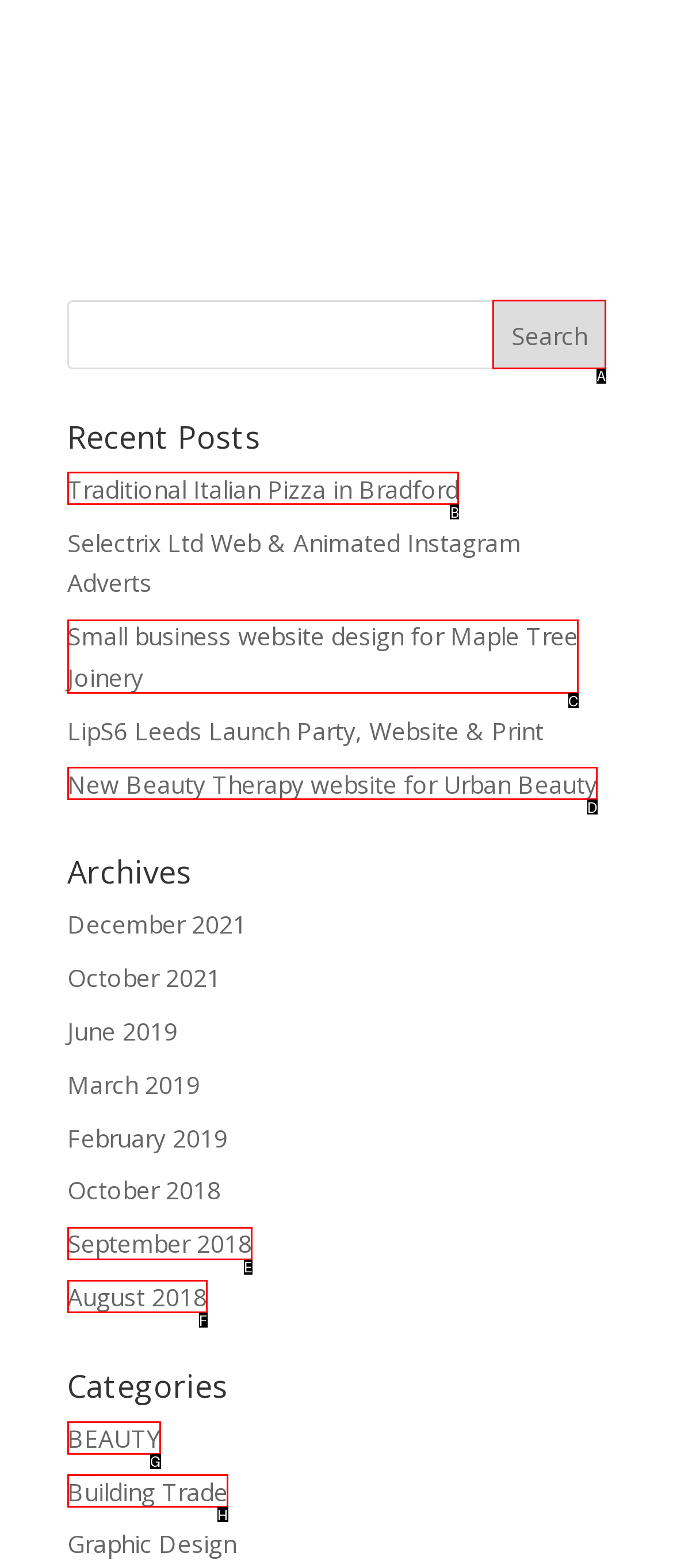Determine the letter of the UI element that will complete the task: Check the Consultant category
Reply with the corresponding letter.

None